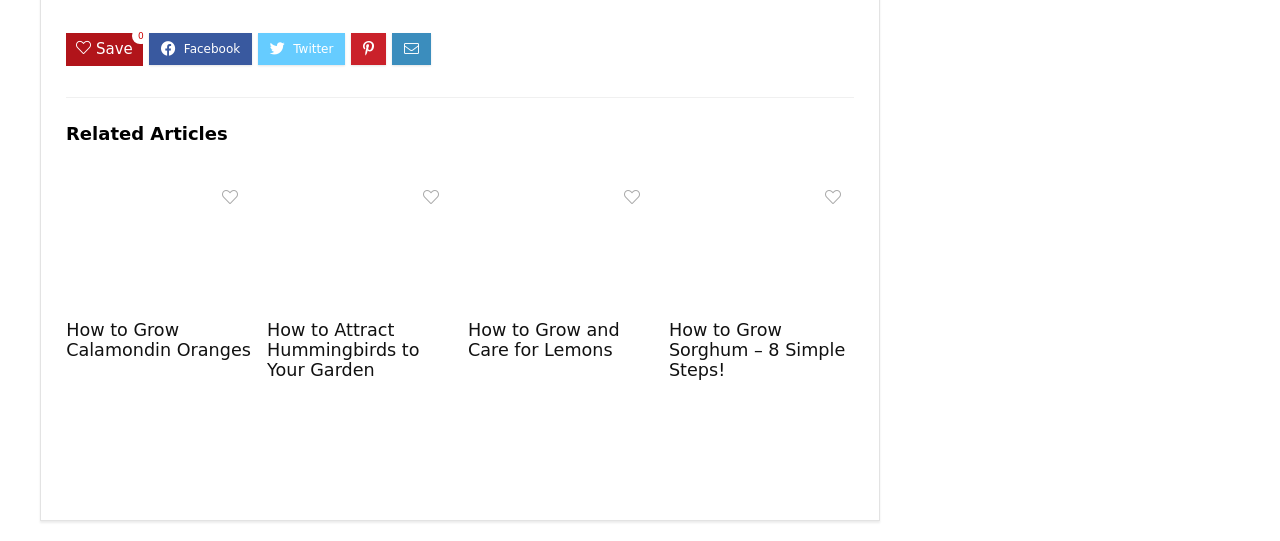Use a single word or phrase to answer the question: 
How many articles are on this webpage?

4